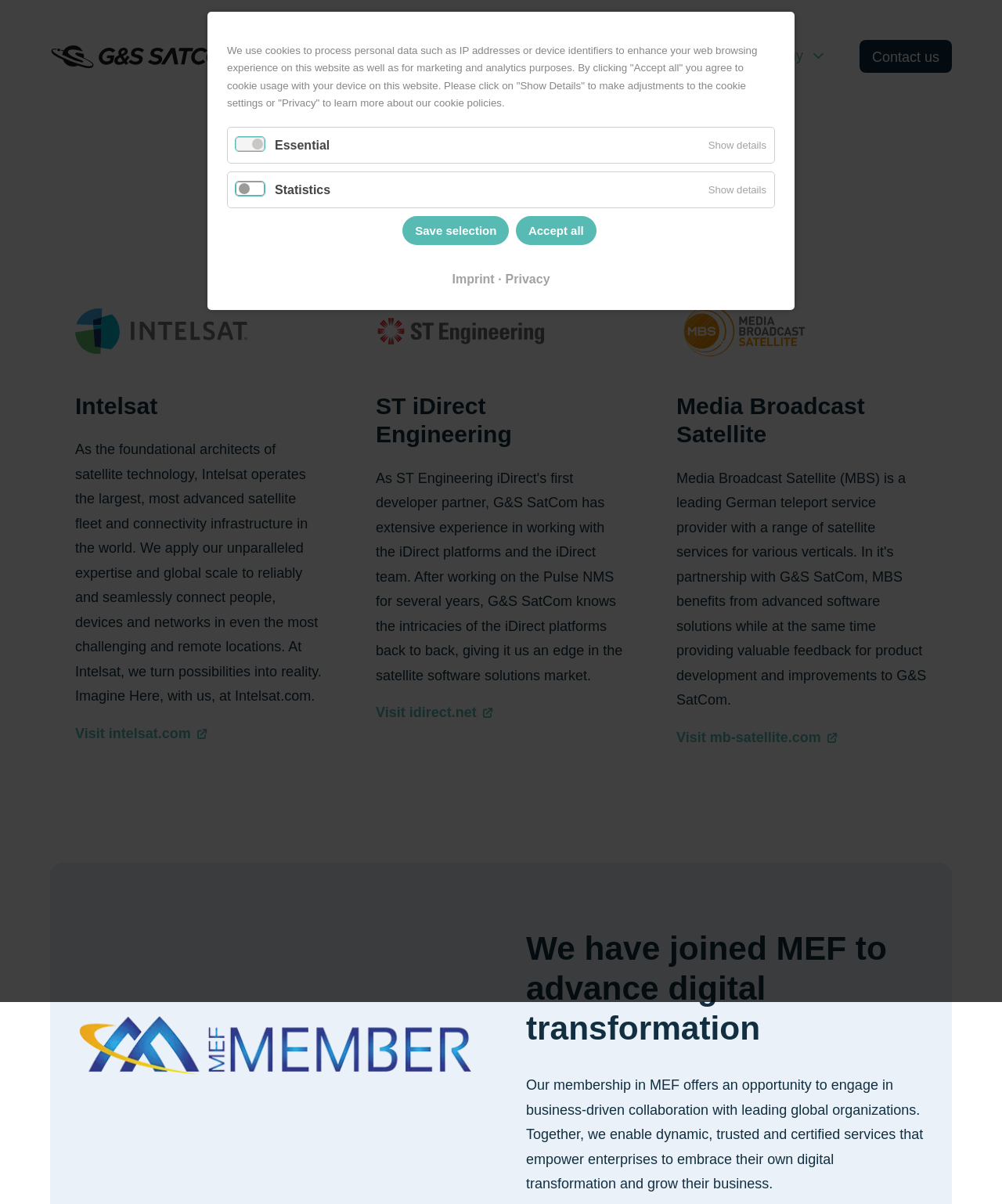How many links are there in the navigation menu?
Could you give a comprehensive explanation in response to this question?

By examining the webpage, I can see that there are five links in the navigation menu, which are Home, Products, Solutions, Company, and Contact us.